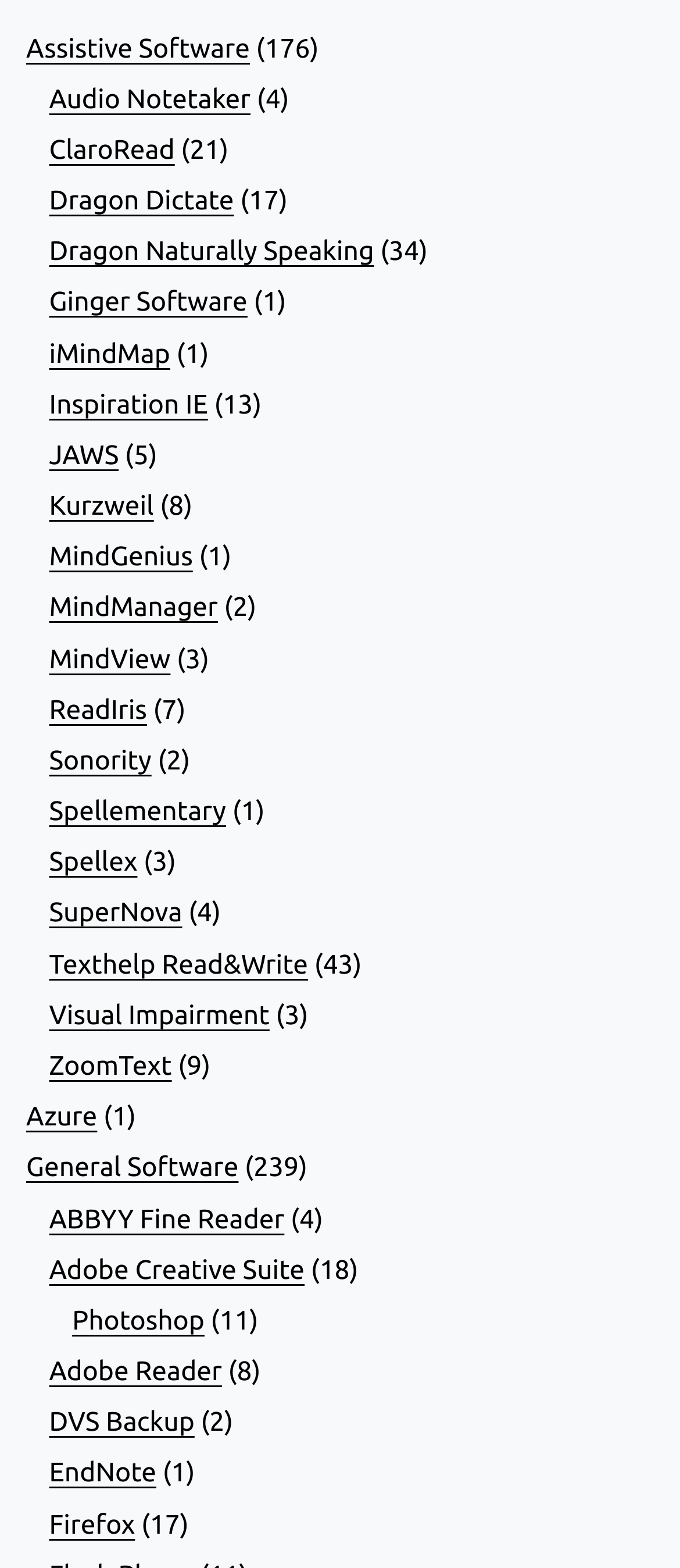Please find the bounding box coordinates in the format (top-left x, top-left y, bottom-right x, bottom-right y) for the given element description. Ensure the coordinates are floating point numbers between 0 and 1. Description: ABBYY Fine Reader

[0.072, 0.767, 0.418, 0.786]